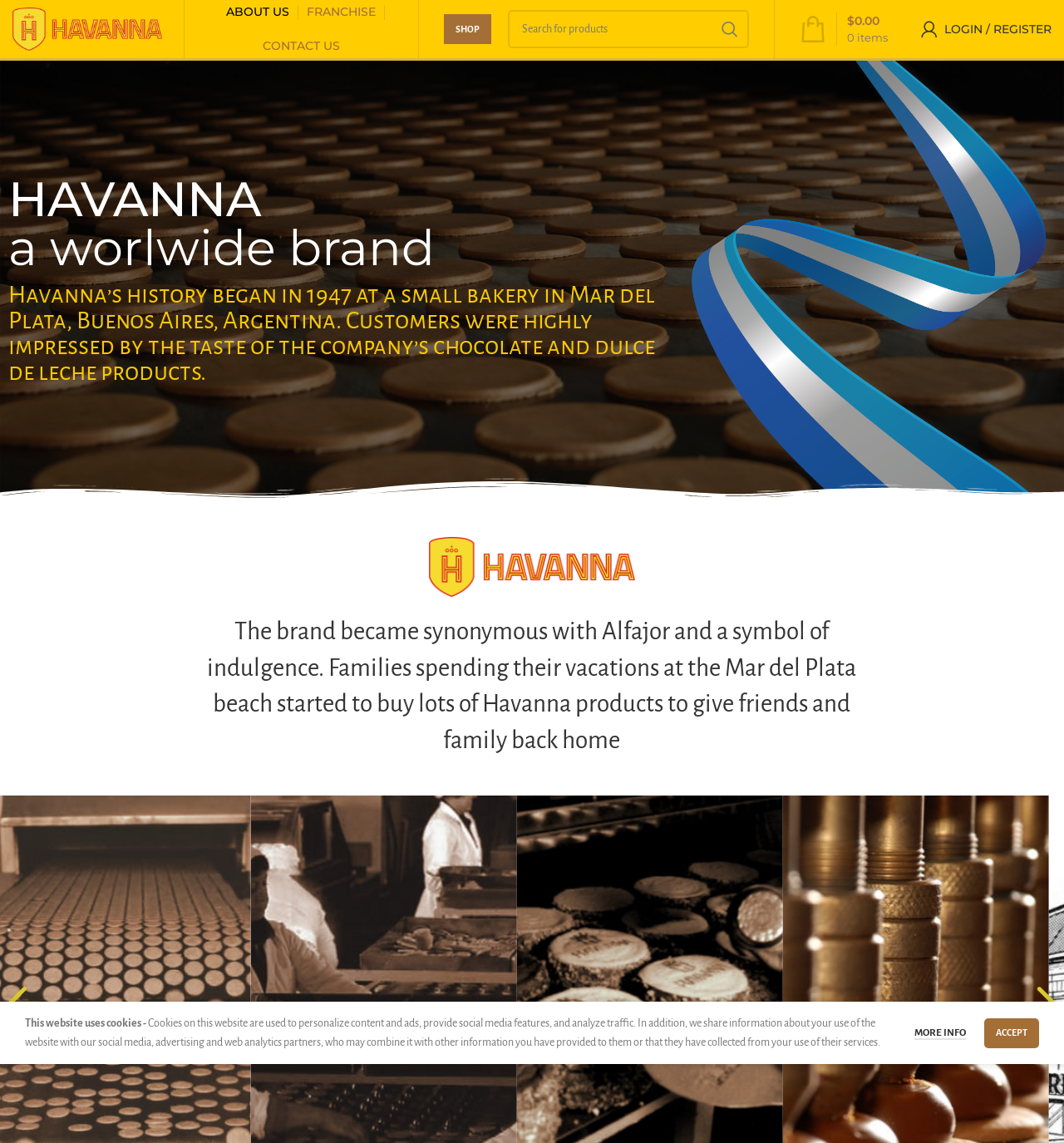Please identify the bounding box coordinates of the region to click in order to complete the given instruction: "Go to the shop". The coordinates should be four float numbers between 0 and 1, i.e., [left, top, right, bottom].

[0.417, 0.012, 0.462, 0.039]